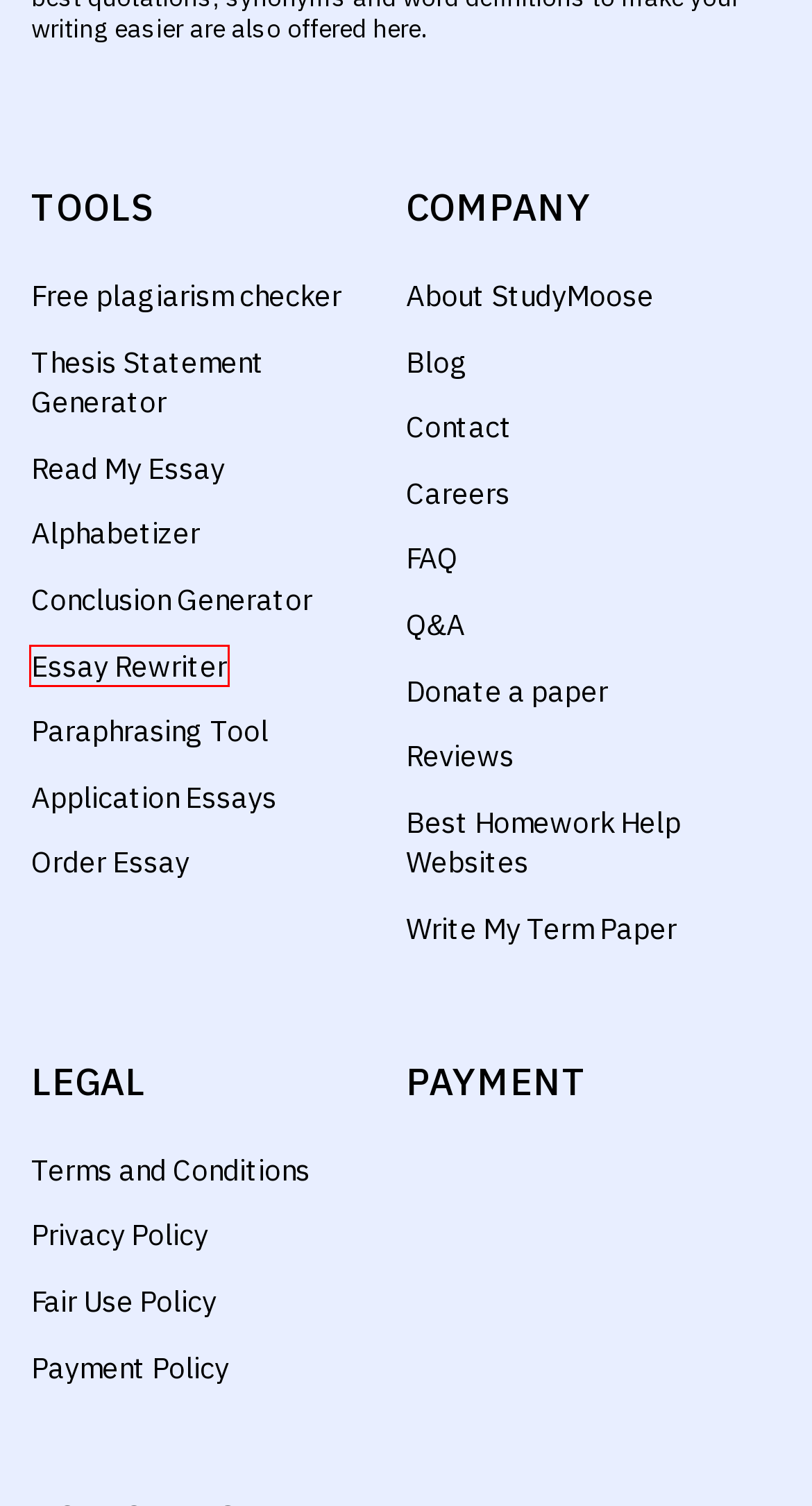You have a screenshot of a webpage, and a red bounding box highlights an element. Select the webpage description that best fits the new page after clicking the element within the bounding box. Options are:
A. About us - StudyMoose
B. Trusted by 39,000+ Students: Reviews Page - StudyMoose
C. Alphabetizer - Organize Your List in Alphabetical Order - StudyMoose
D. Read My Essay - StudyMoose
E. Paraphrasing Tool for Free - StudyMoose
F. Application essay writing service with free examples for college and university
G. Free Conclusion Generator for Your Essay - StudyMoose
H. Free Essay Rewriter - StudyMoose

H